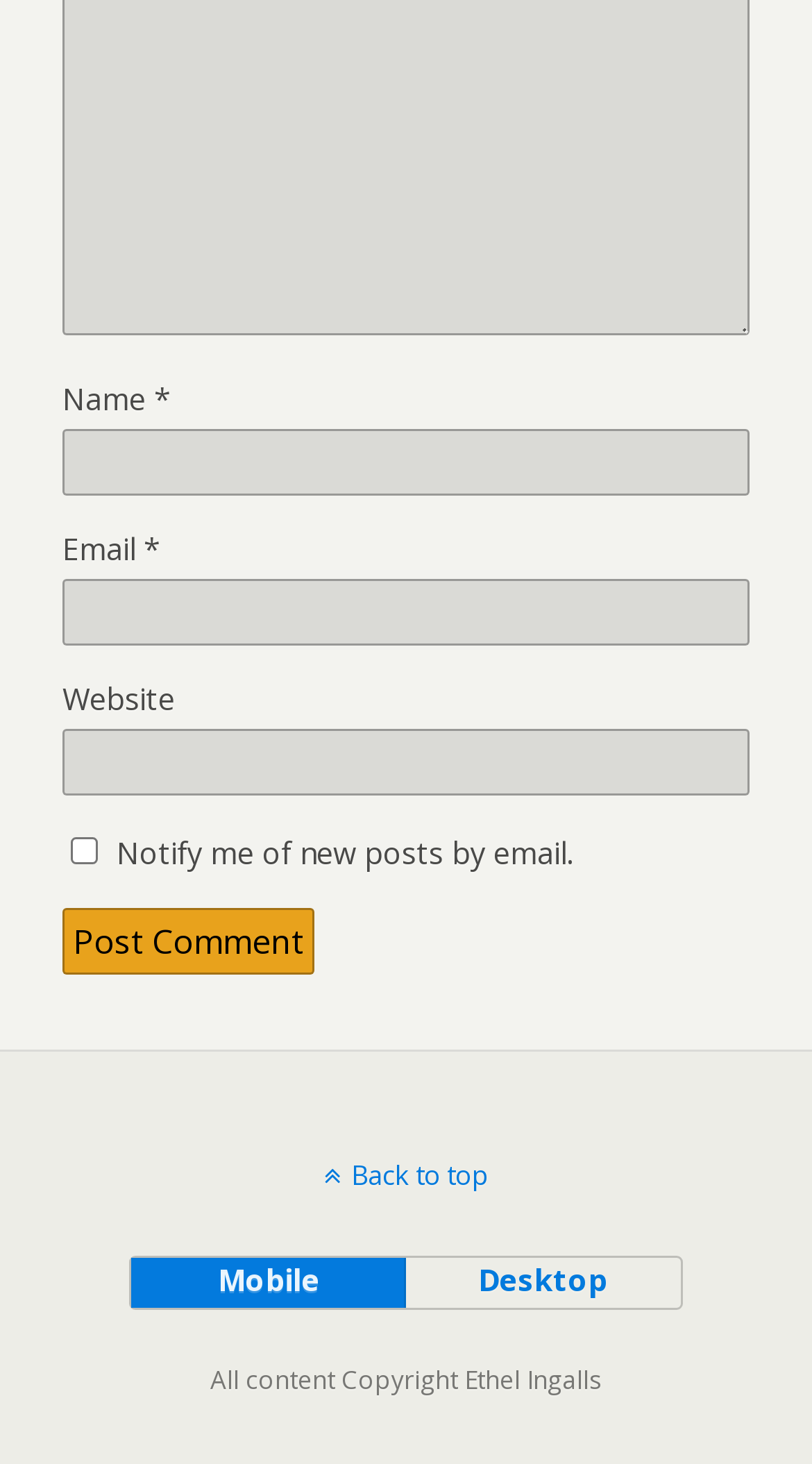Please indicate the bounding box coordinates for the clickable area to complete the following task: "Enter your name". The coordinates should be specified as four float numbers between 0 and 1, i.e., [left, top, right, bottom].

[0.077, 0.293, 0.923, 0.338]